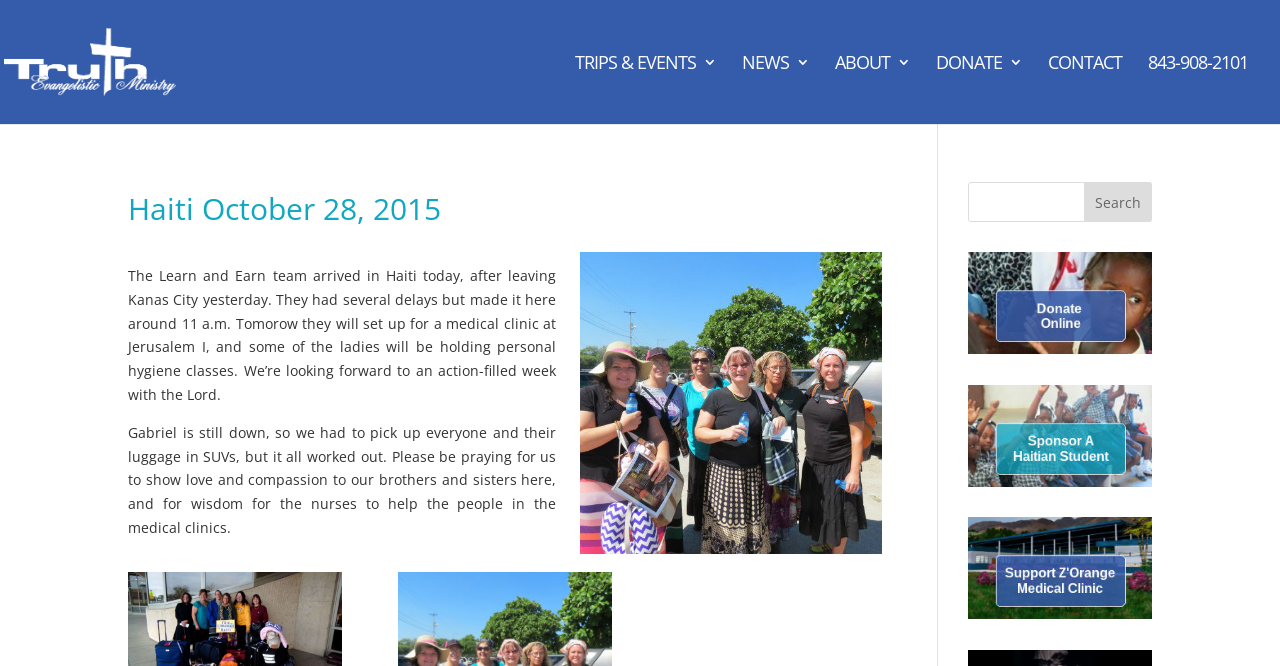Please determine the headline of the webpage and provide its content.

Haiti October 28, 2015